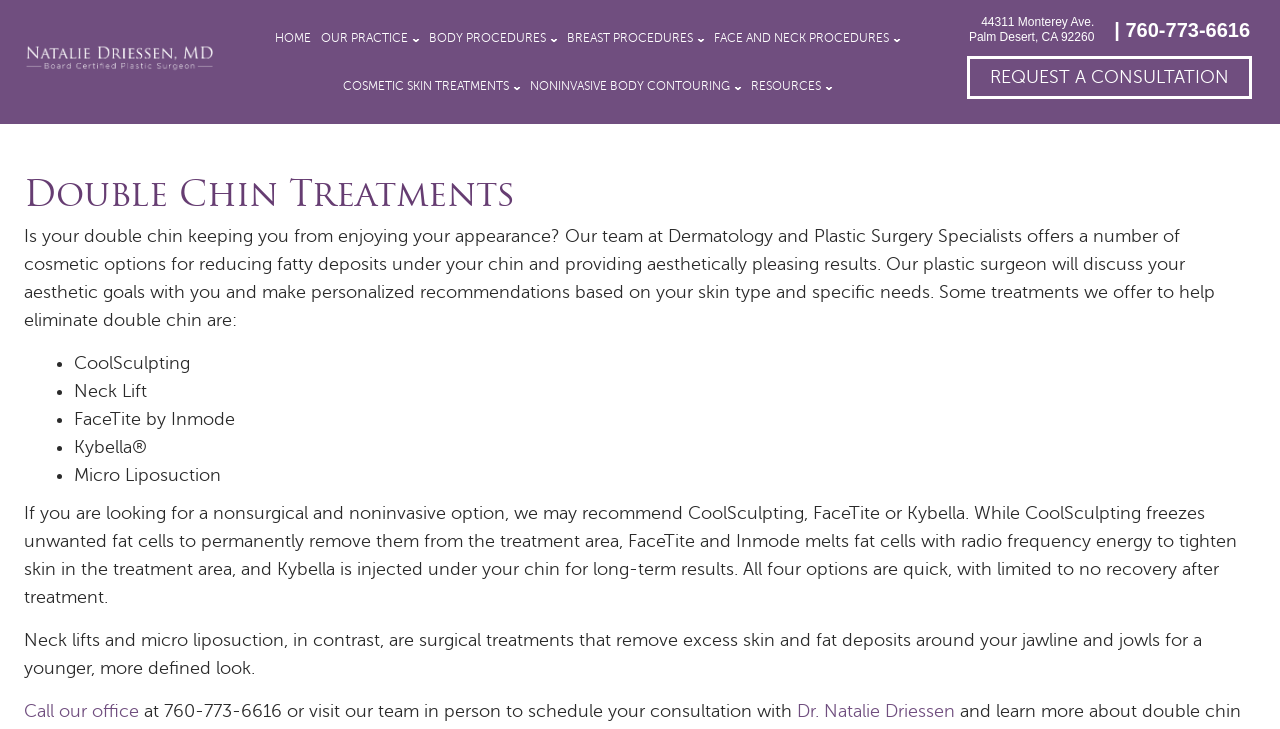Determine the bounding box coordinates in the format (top-left x, top-left y, bottom-right x, bottom-right y). Ensure all values are floating point numbers between 0 and 1. Identify the bounding box of the UI element described by: Noninvasive Body Contouring

[0.41, 0.085, 0.583, 0.151]